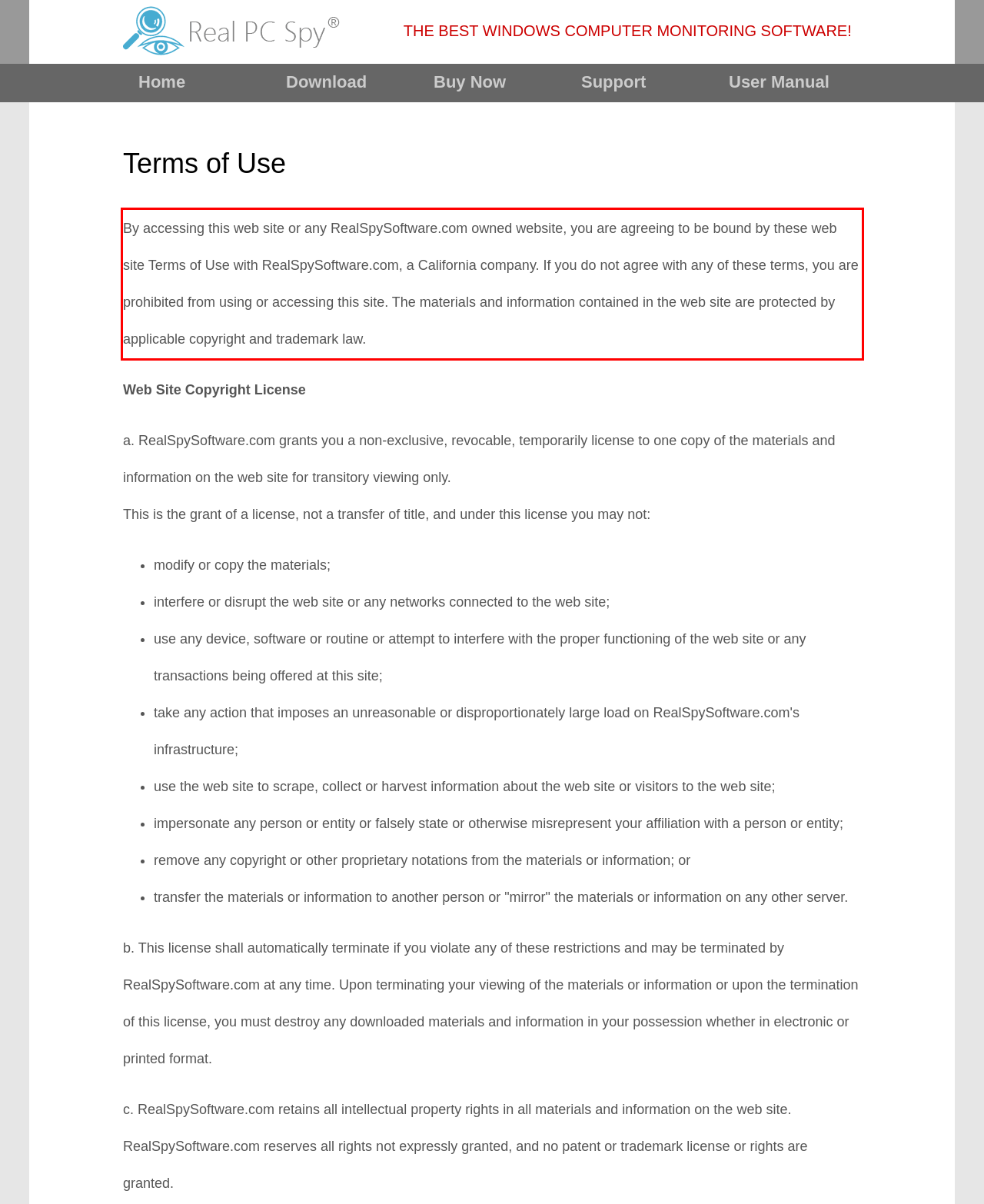Please look at the webpage screenshot and extract the text enclosed by the red bounding box.

By accessing this web site or any RealSpySoftware.com owned website, you are agreeing to be bound by these web site Terms of Use with RealSpySoftware.com, a California company. If you do not agree with any of these terms, you are prohibited from using or accessing this site. The materials and information contained in the web site are protected by applicable copyright and trademark law.